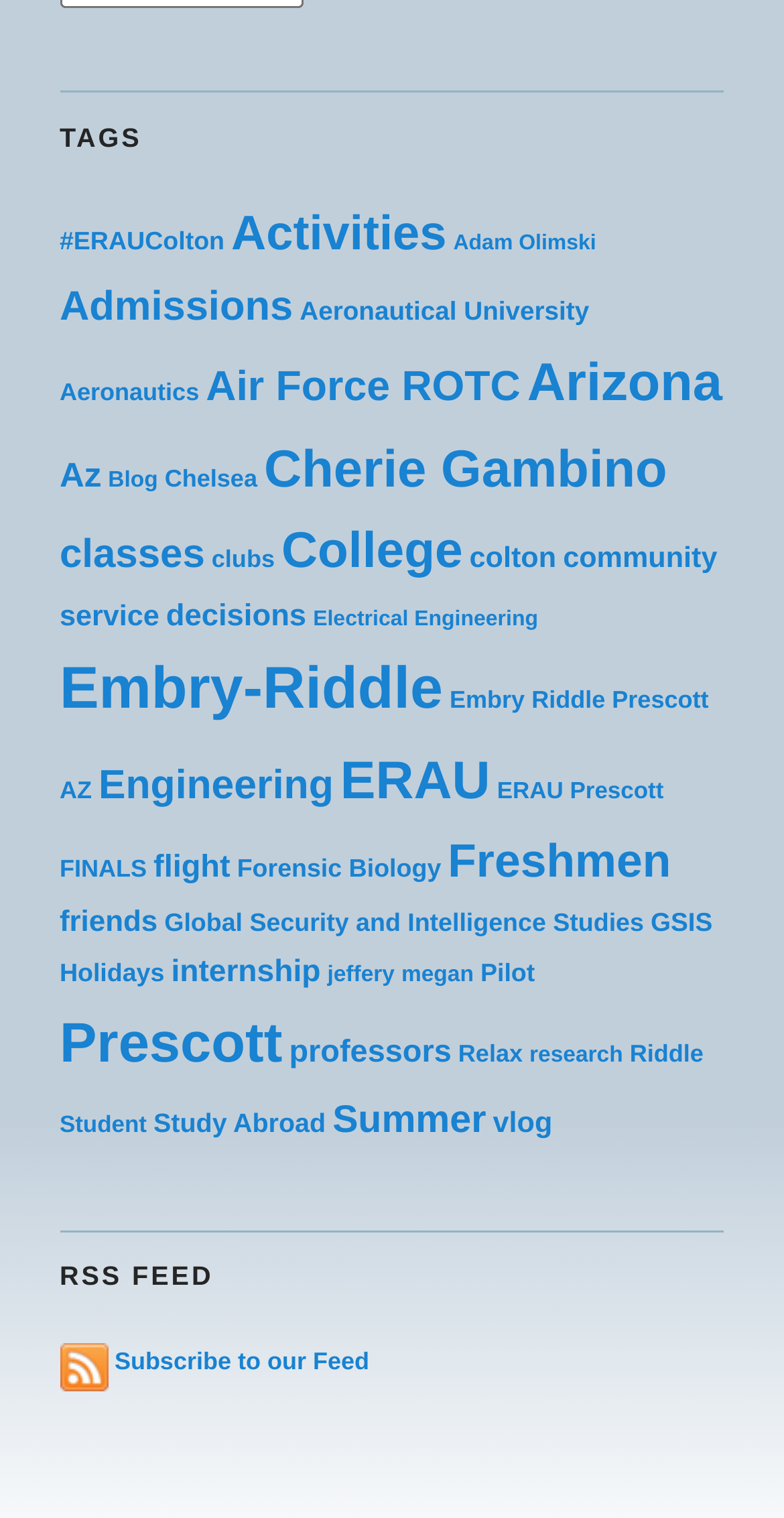Pinpoint the bounding box coordinates of the clickable area necessary to execute the following instruction: "Click on the 'TAGS' heading". The coordinates should be given as four float numbers between 0 and 1, namely [left, top, right, bottom].

[0.076, 0.079, 0.924, 0.103]